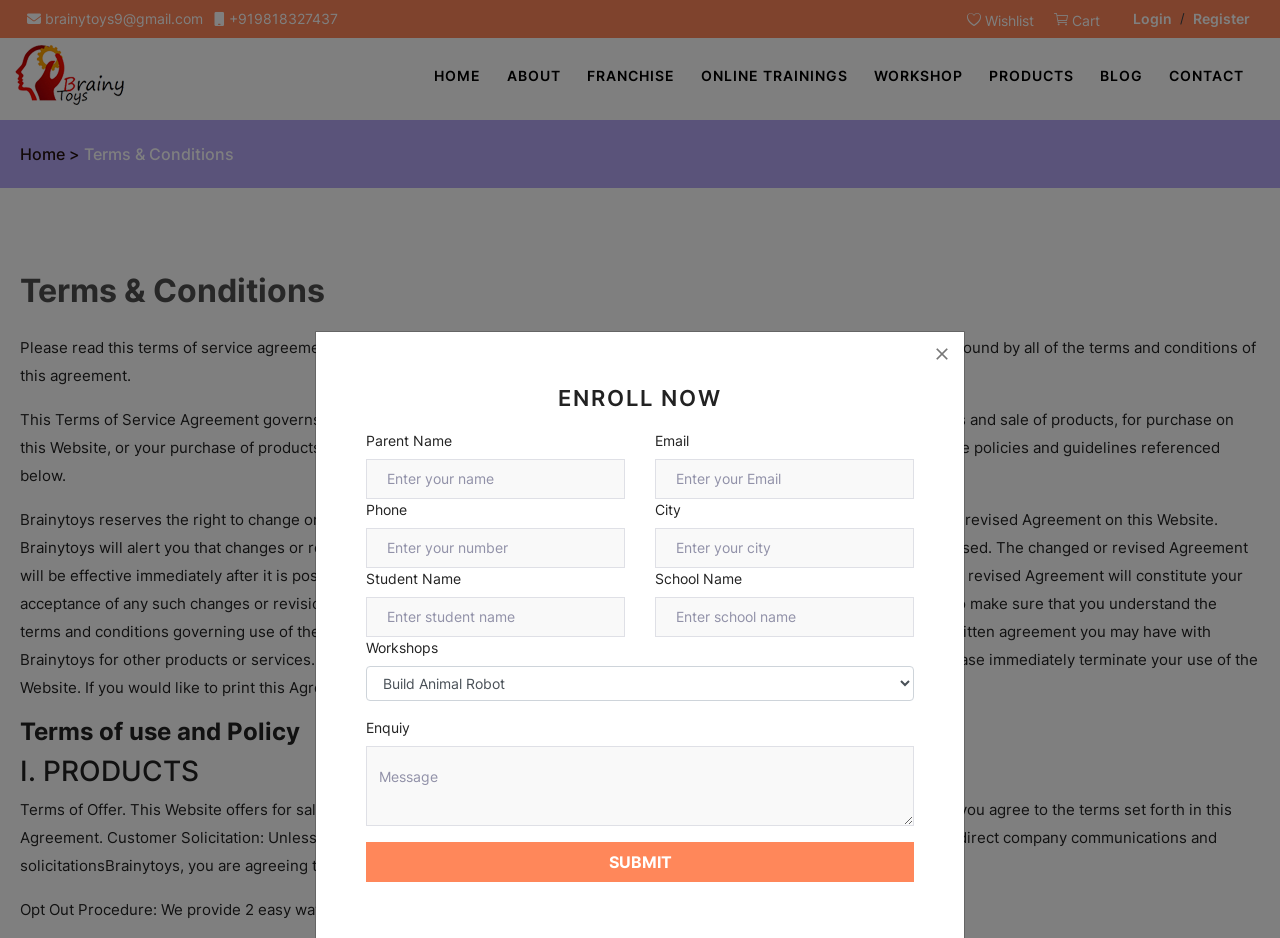Identify and extract the main heading from the webpage.

Terms & Conditions